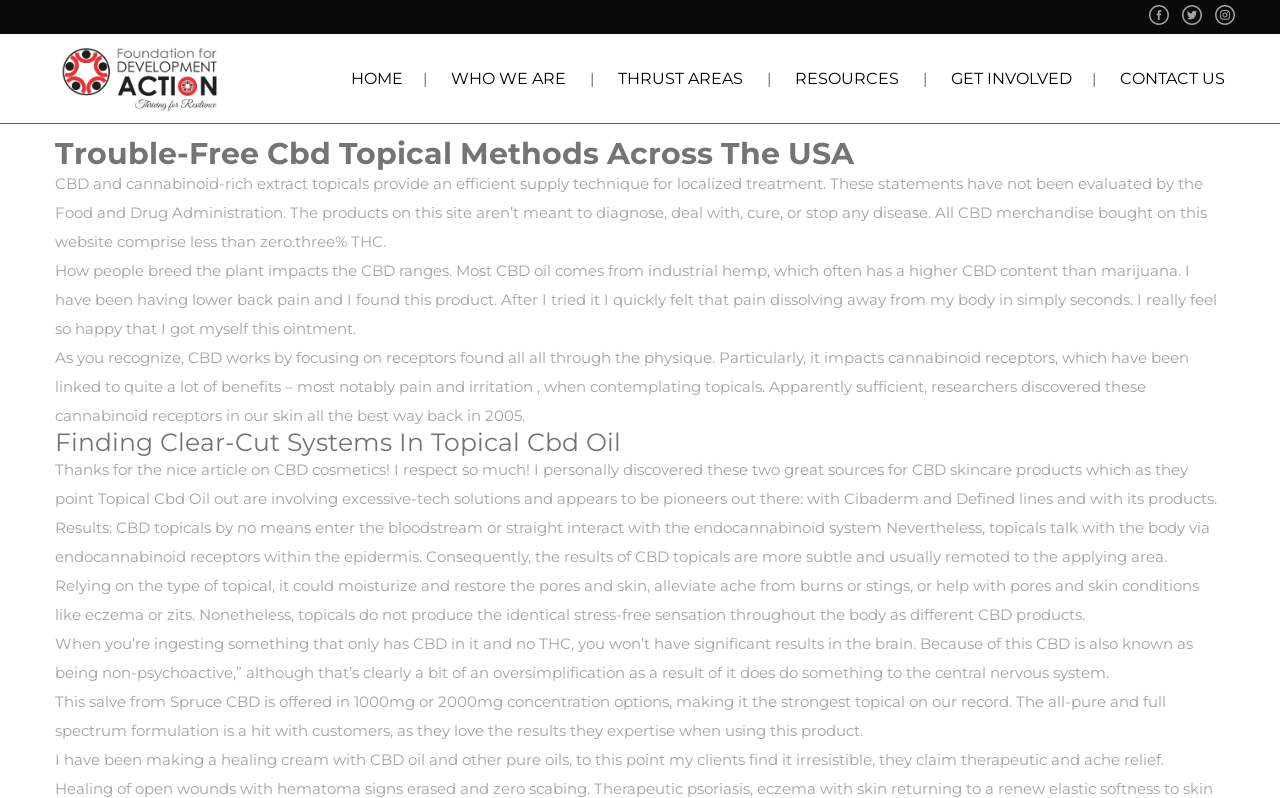Please give a succinct answer using a single word or phrase:
What is the difference between CBD oil from industrial hemp and marijuana?

CBD content